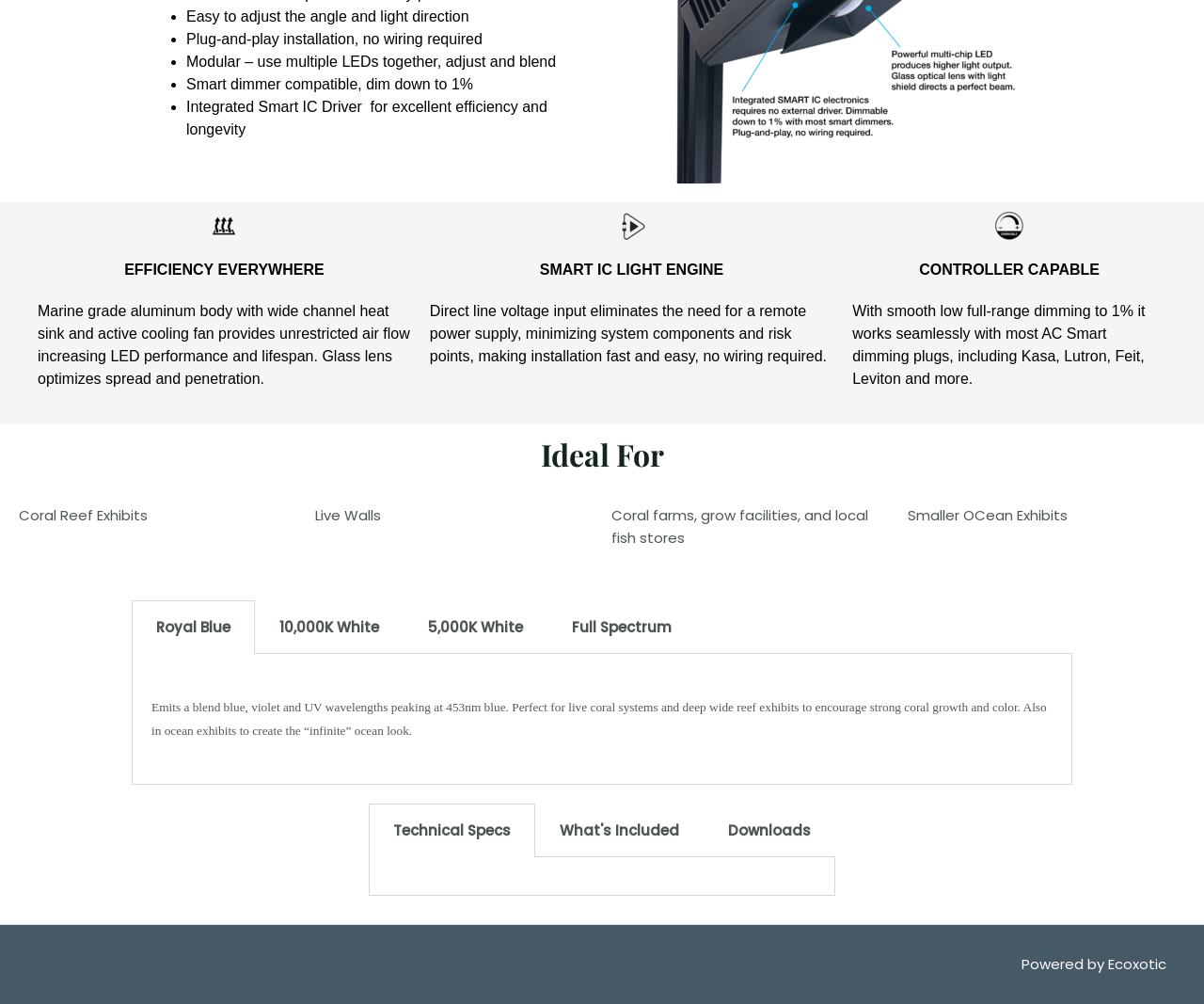What is the function of the active cooling fan?
Look at the screenshot and respond with a single word or phrase.

Provides unrestricted air flow